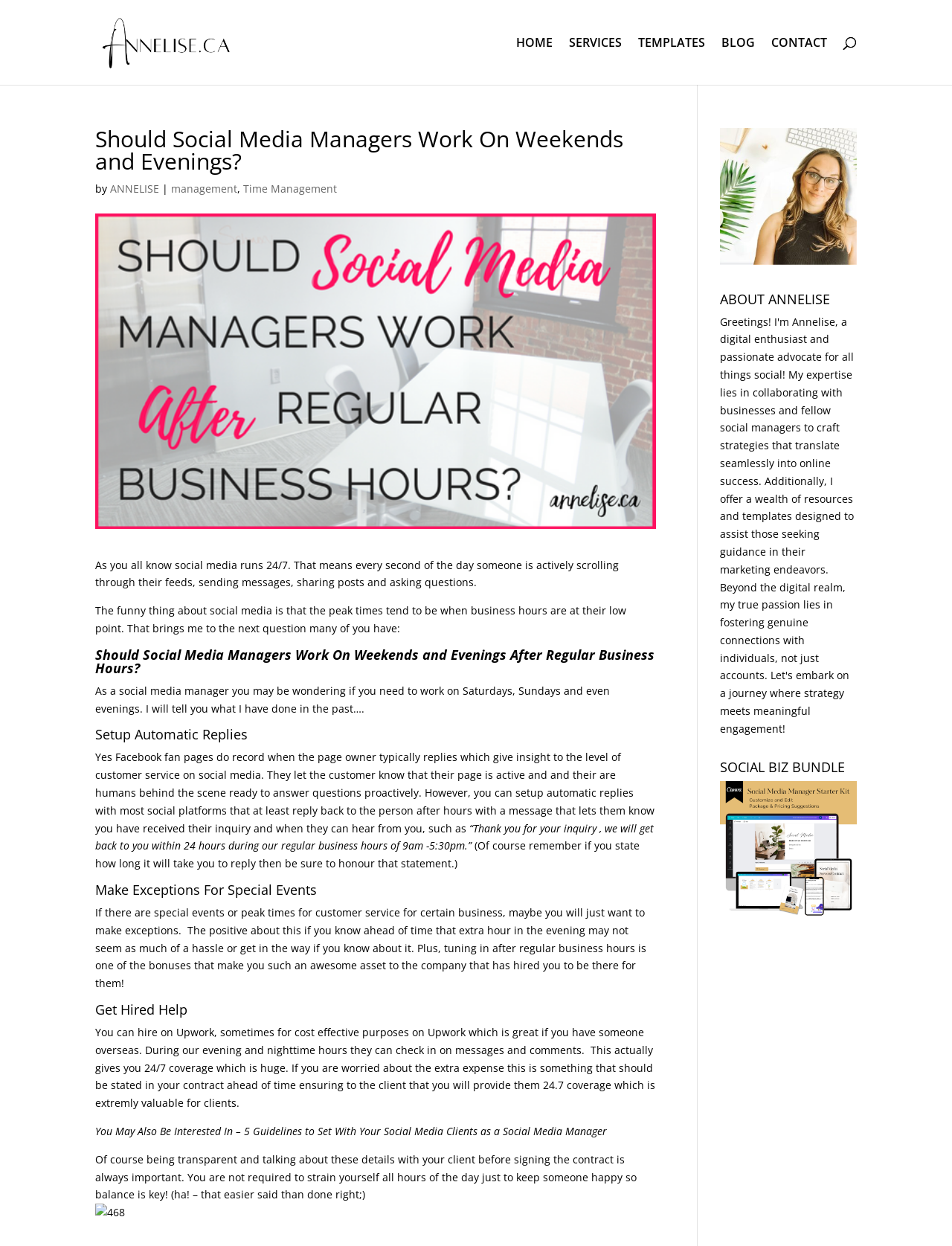Please identify the bounding box coordinates of the element's region that needs to be clicked to fulfill the following instruction: "Click on the HOME link". The bounding box coordinates should consist of four float numbers between 0 and 1, i.e., [left, top, right, bottom].

[0.542, 0.03, 0.58, 0.068]